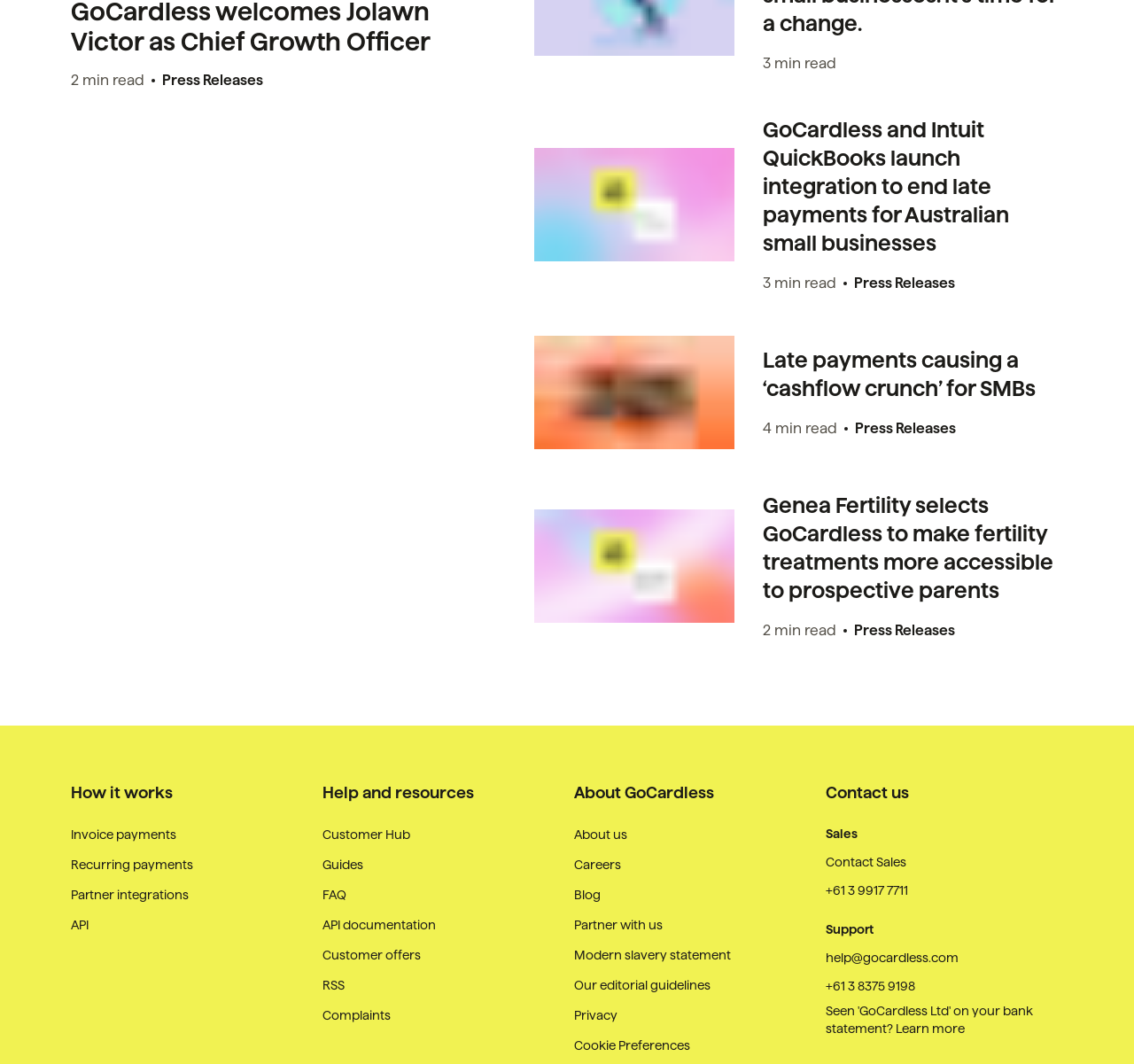Locate the bounding box coordinates of the area you need to click to fulfill this instruction: 'Get help from the customer hub'. The coordinates must be in the form of four float numbers ranging from 0 to 1: [left, top, right, bottom].

[0.284, 0.776, 0.362, 0.792]